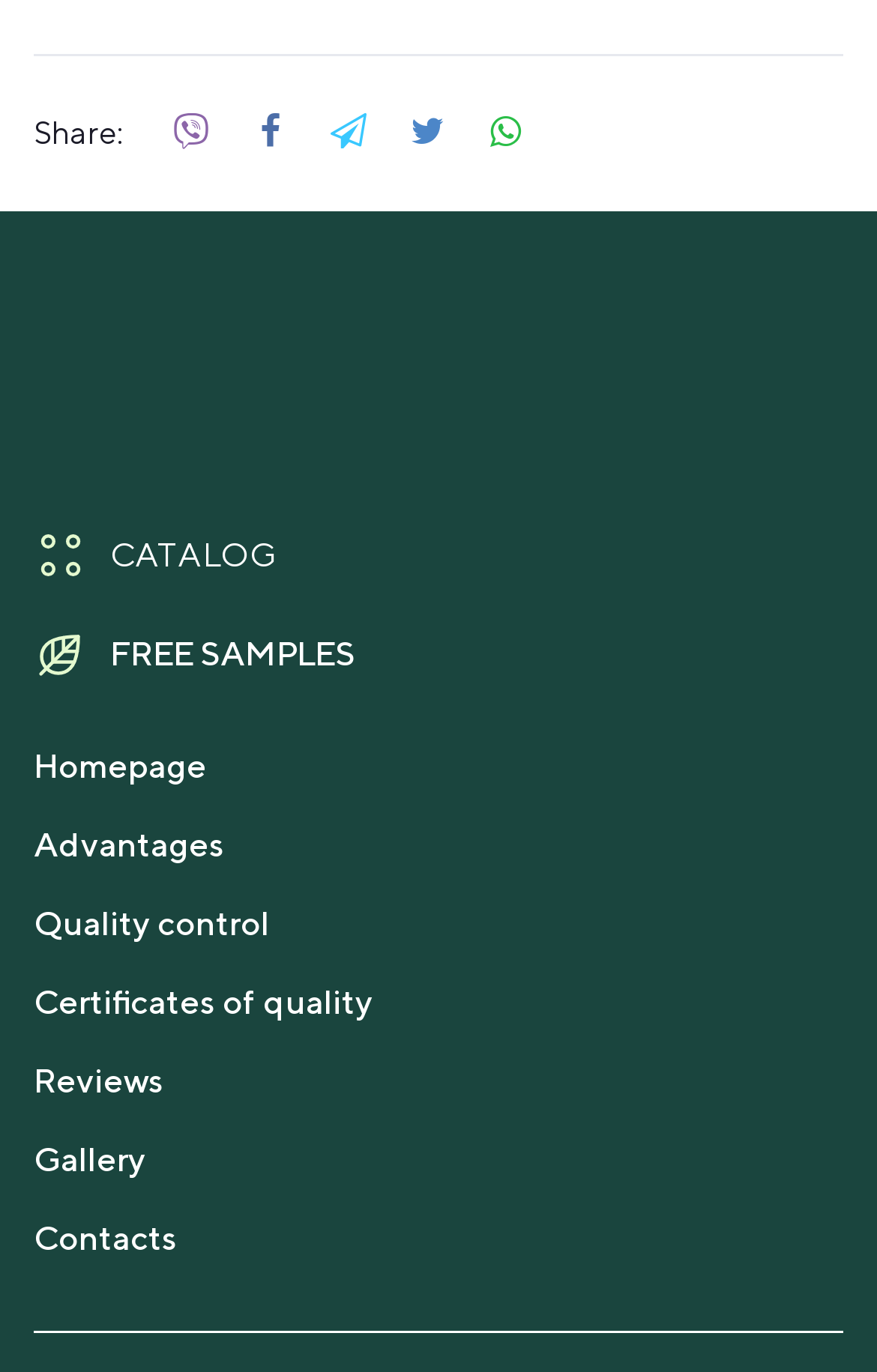Can you show the bounding box coordinates of the region to click on to complete the task described in the instruction: "Check the Reviews"?

[0.038, 0.771, 0.187, 0.803]